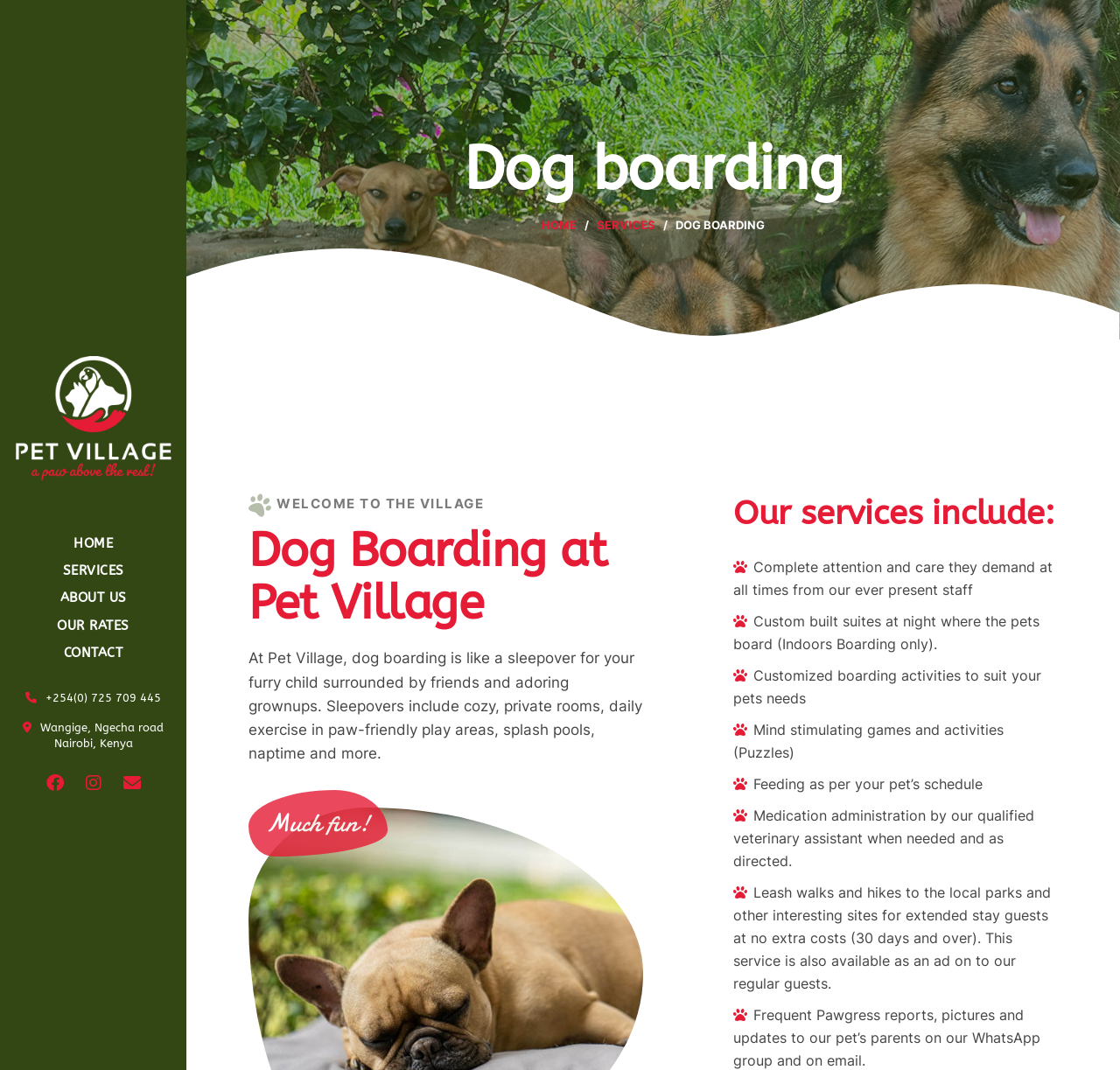Given the description "About us", determine the bounding box of the corresponding UI element.

[0.054, 0.549, 0.113, 0.569]